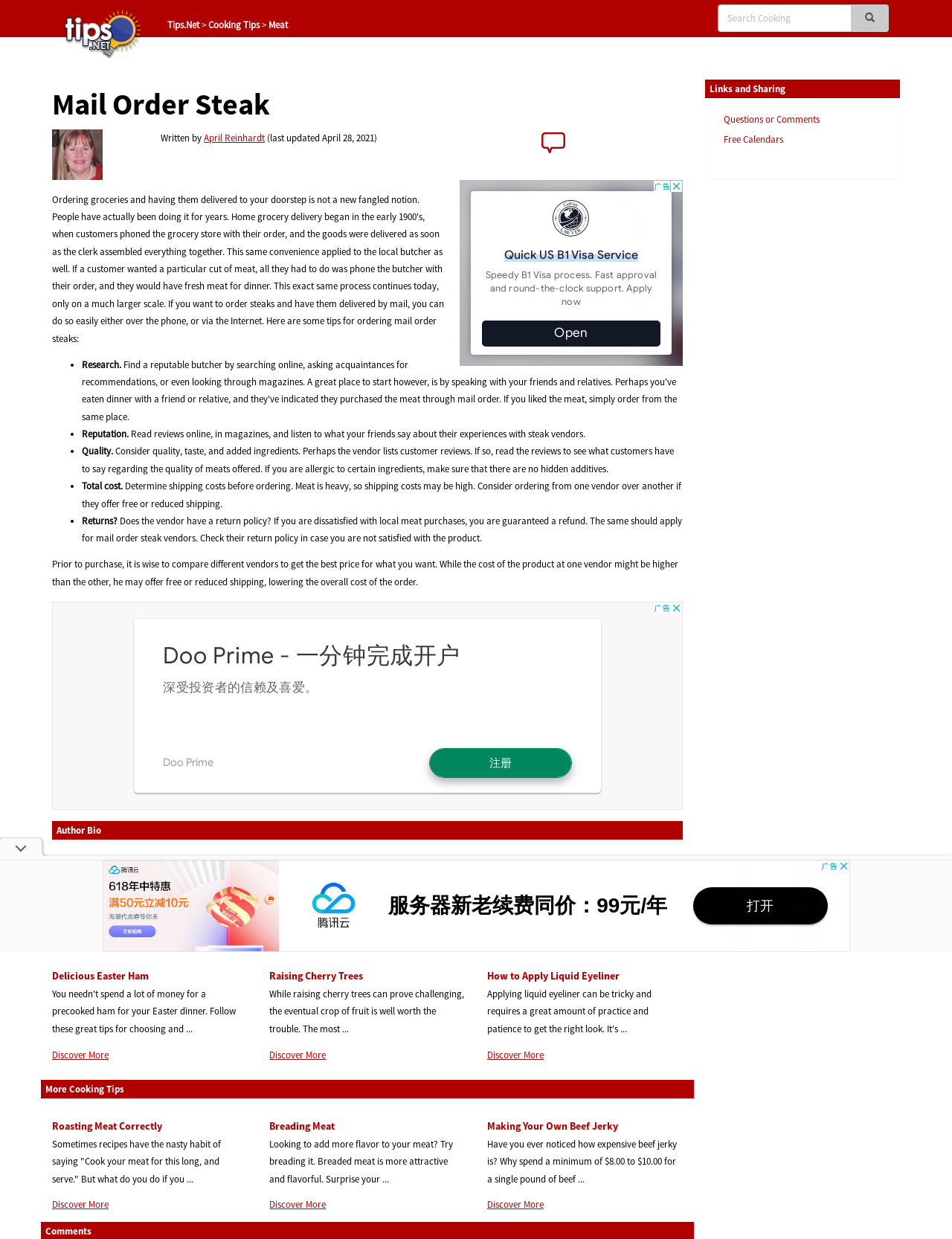Please answer the following question using a single word or phrase: What is the purpose of the search box?

Search Cooking